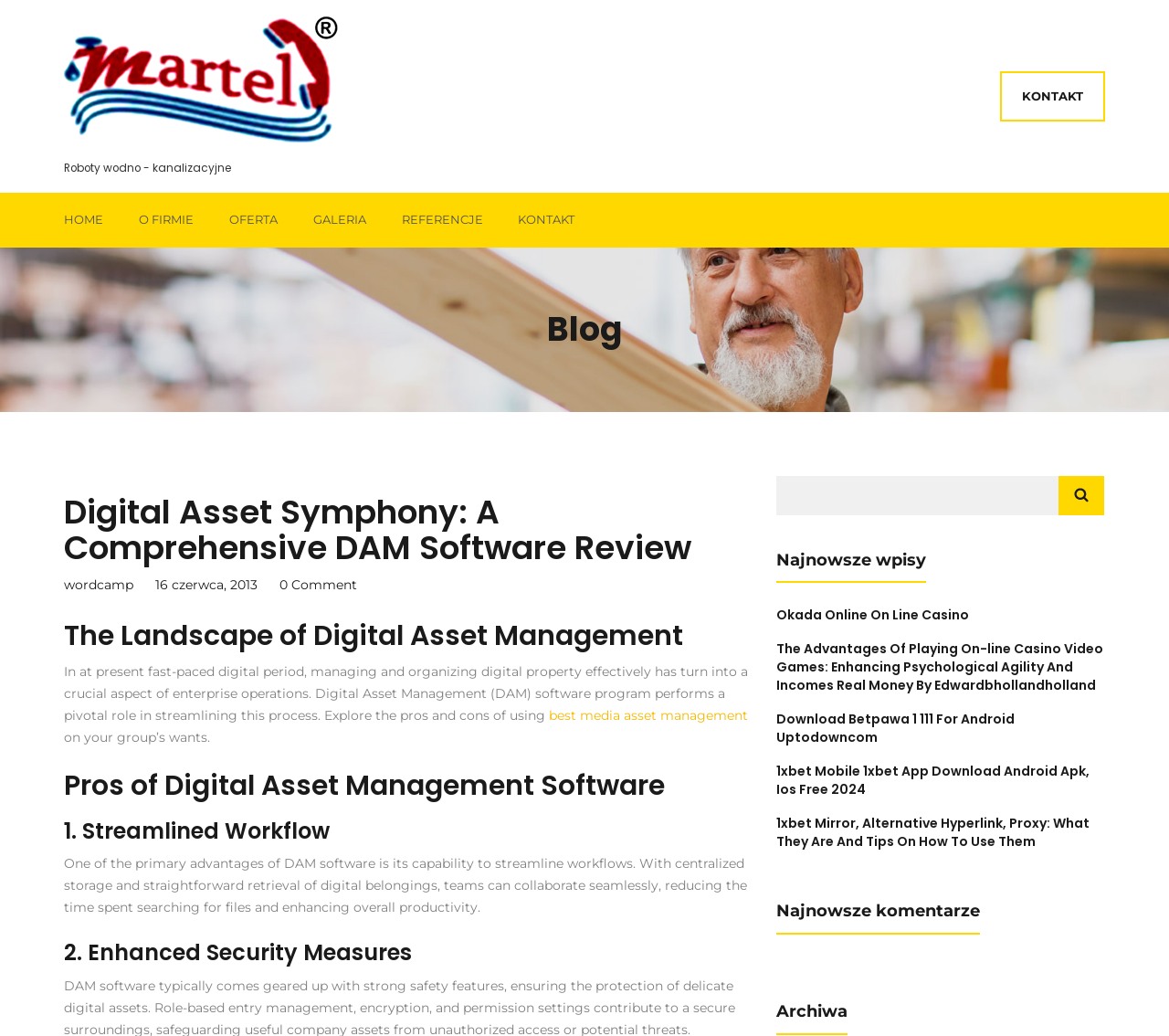How many advantages of DAM software are mentioned on this webpage?
Answer the question in a detailed and comprehensive manner.

The webpage mentions two advantages of DAM software: 'Streamlined Workflow' and 'Enhanced Security Measures'. These are listed under the heading 'Pros of Digital Asset Management Software'.